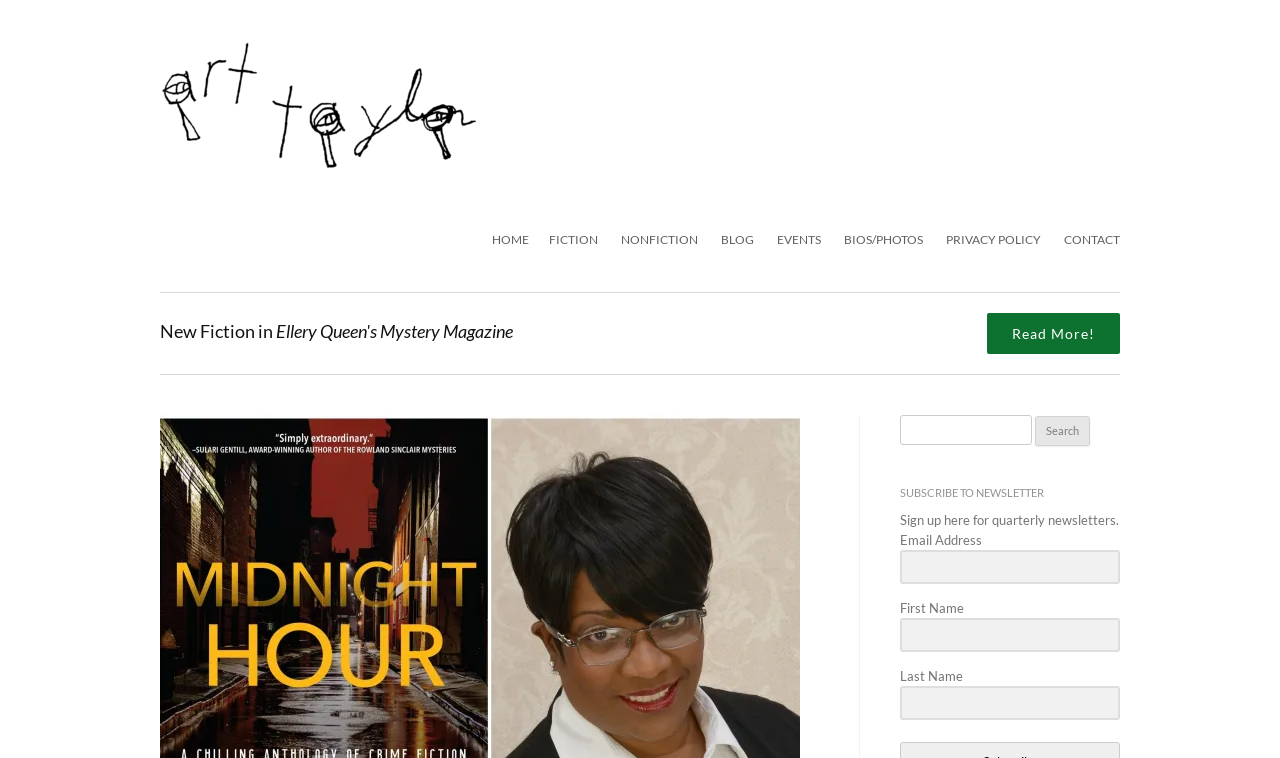Please determine the bounding box coordinates of the clickable area required to carry out the following instruction: "Click the HOME link". The coordinates must be four float numbers between 0 and 1, represented as [left, top, right, bottom].

[0.384, 0.288, 0.413, 0.346]